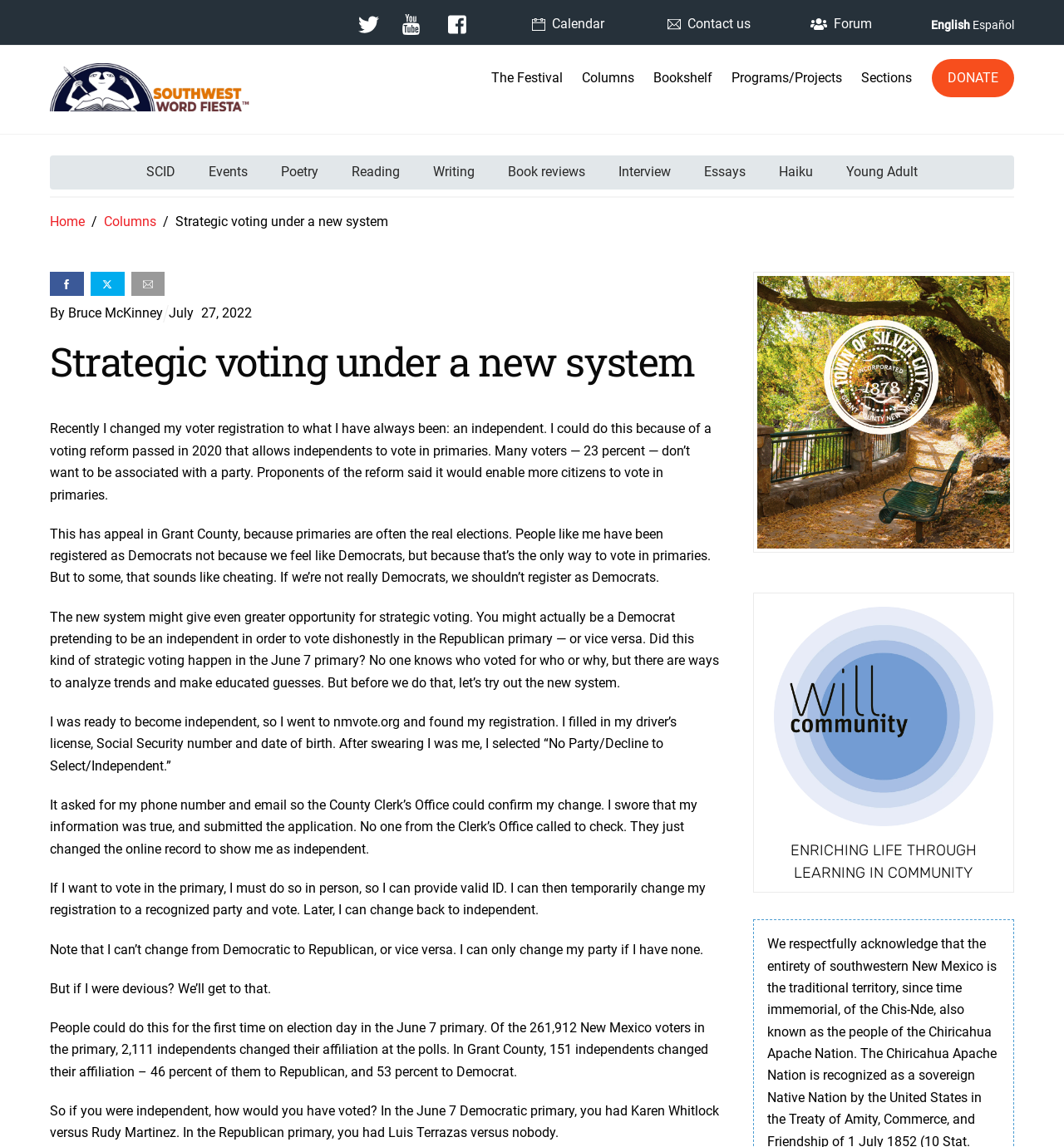Find and indicate the bounding box coordinates of the region you should select to follow the given instruction: "Click the 'Facebook' link".

[0.047, 0.237, 0.079, 0.258]